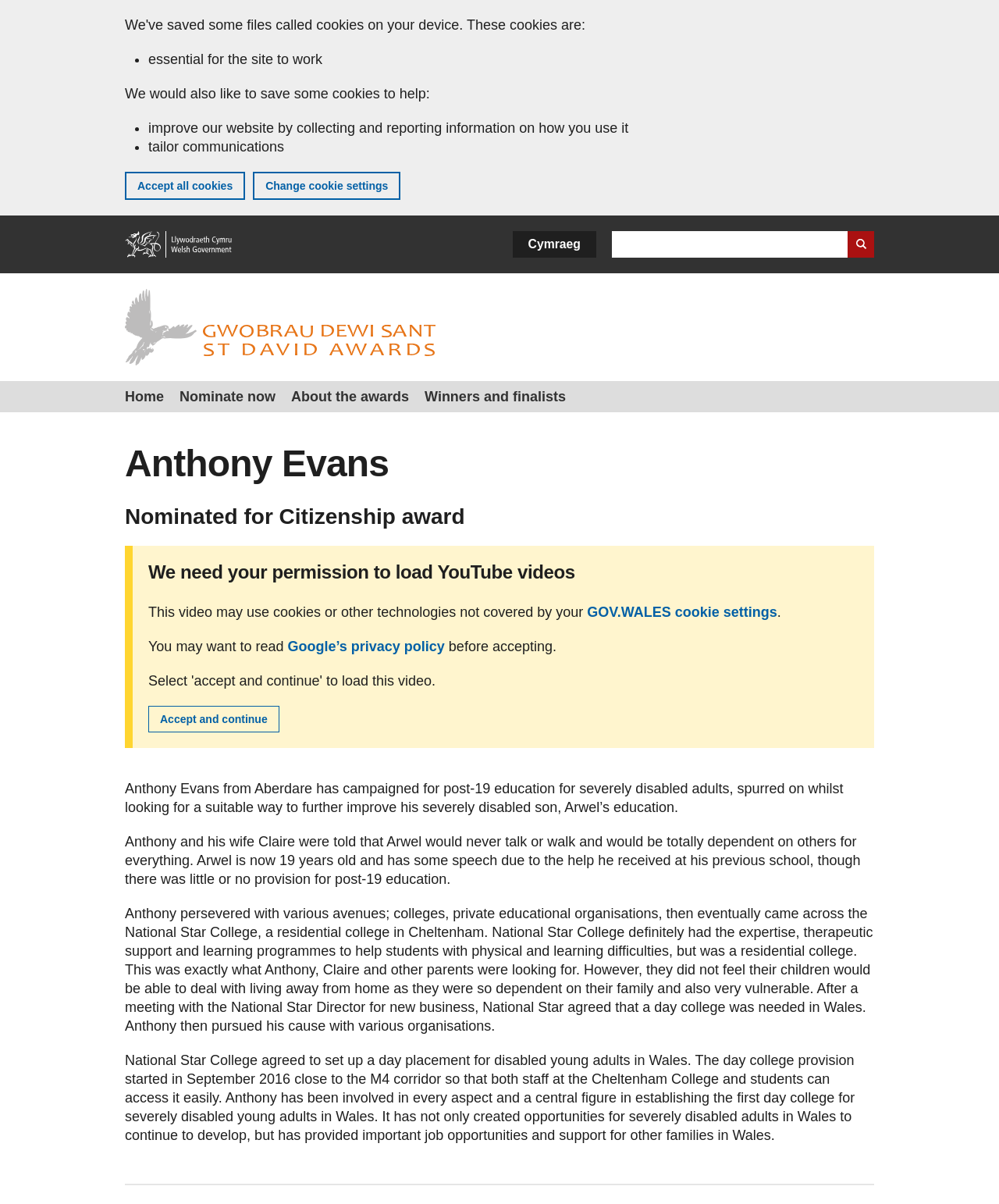What is the name of the award Anthony Evans is nominated for?
Offer a detailed and full explanation in response to the question.

I found the answer by looking at the text 'Nominated for Citizenship award' which is located below the heading 'Anthony Evans'.